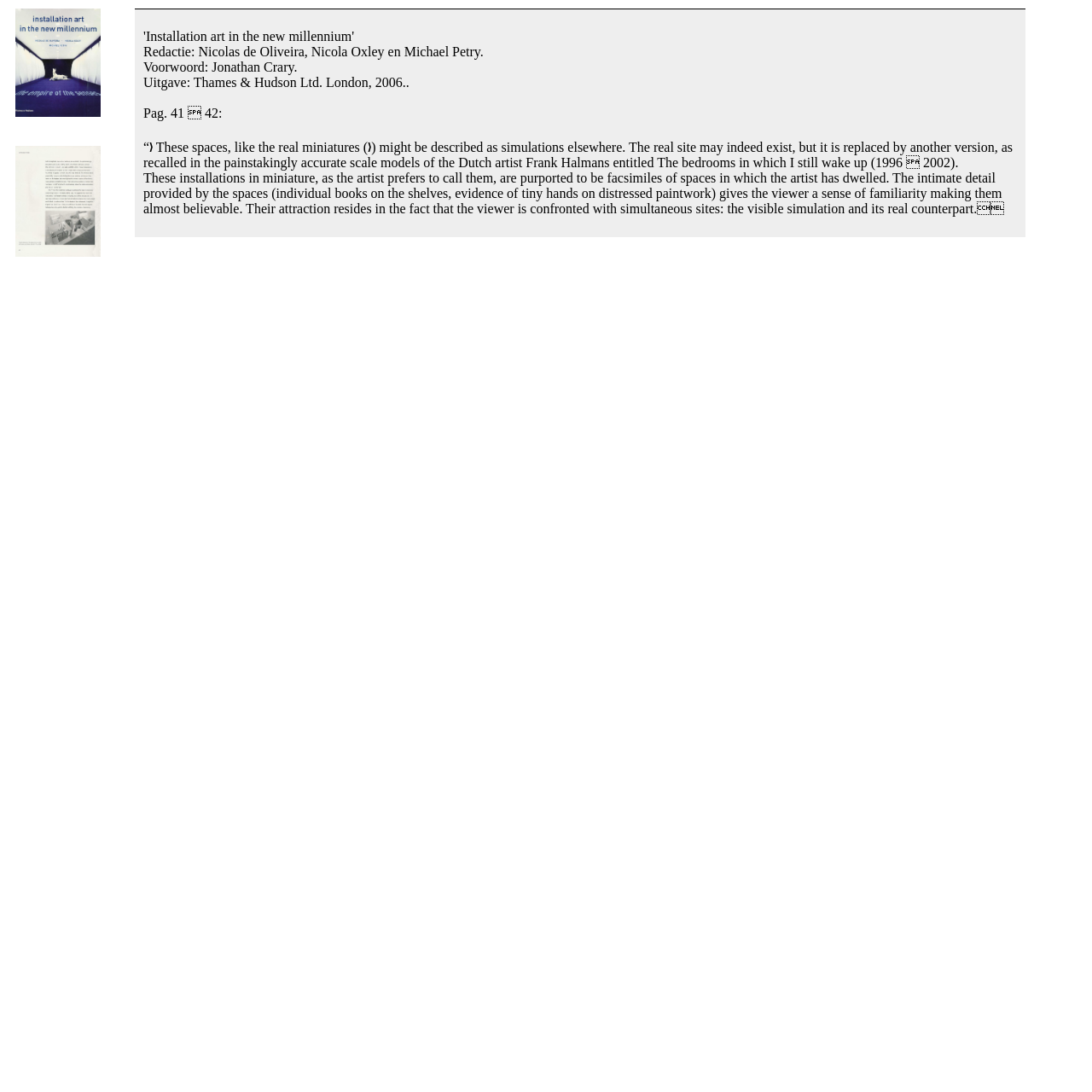Provide a one-word or short-phrase answer to the question:
How many images are on the webpage?

2